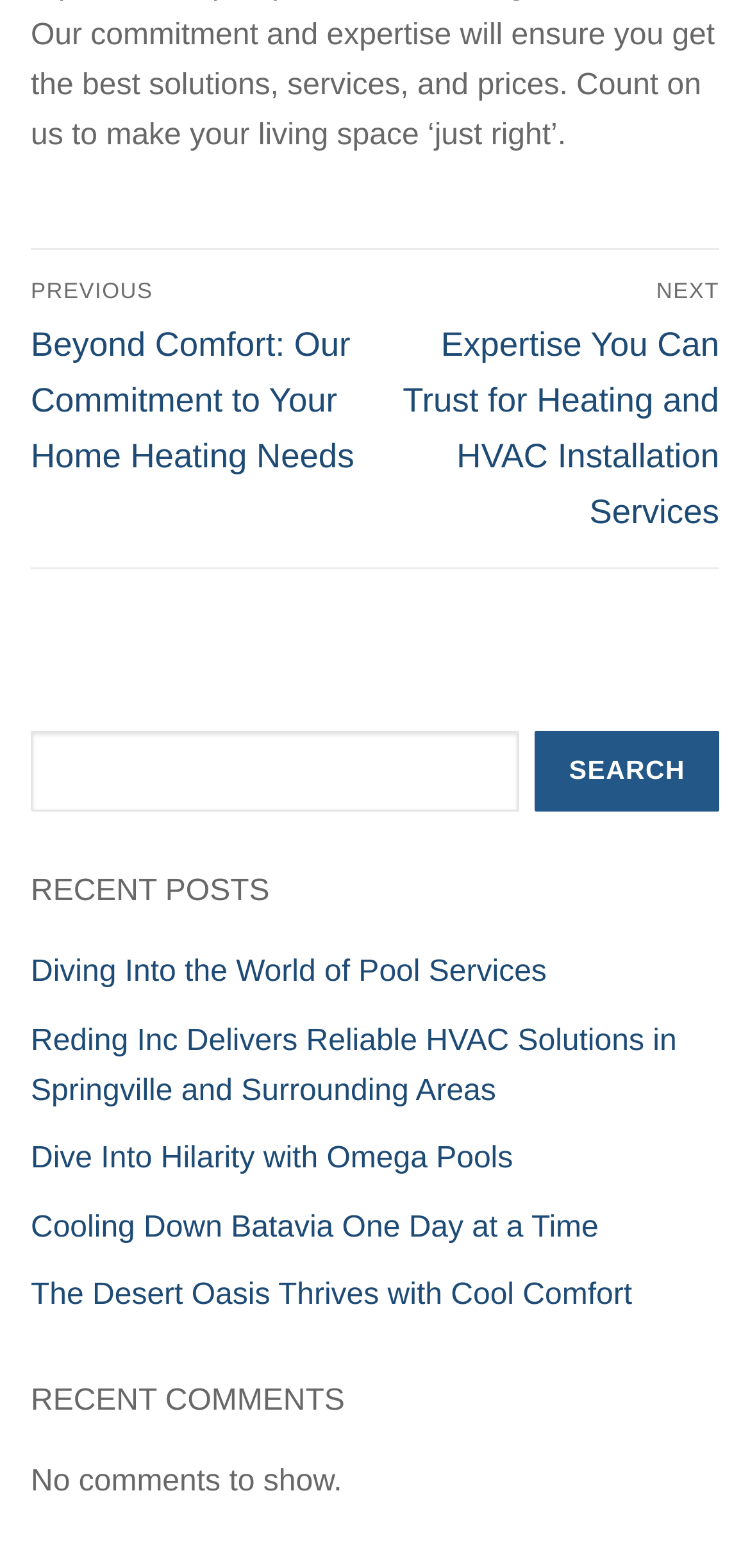How many recent comments are shown? Examine the screenshot and reply using just one word or a brief phrase.

0